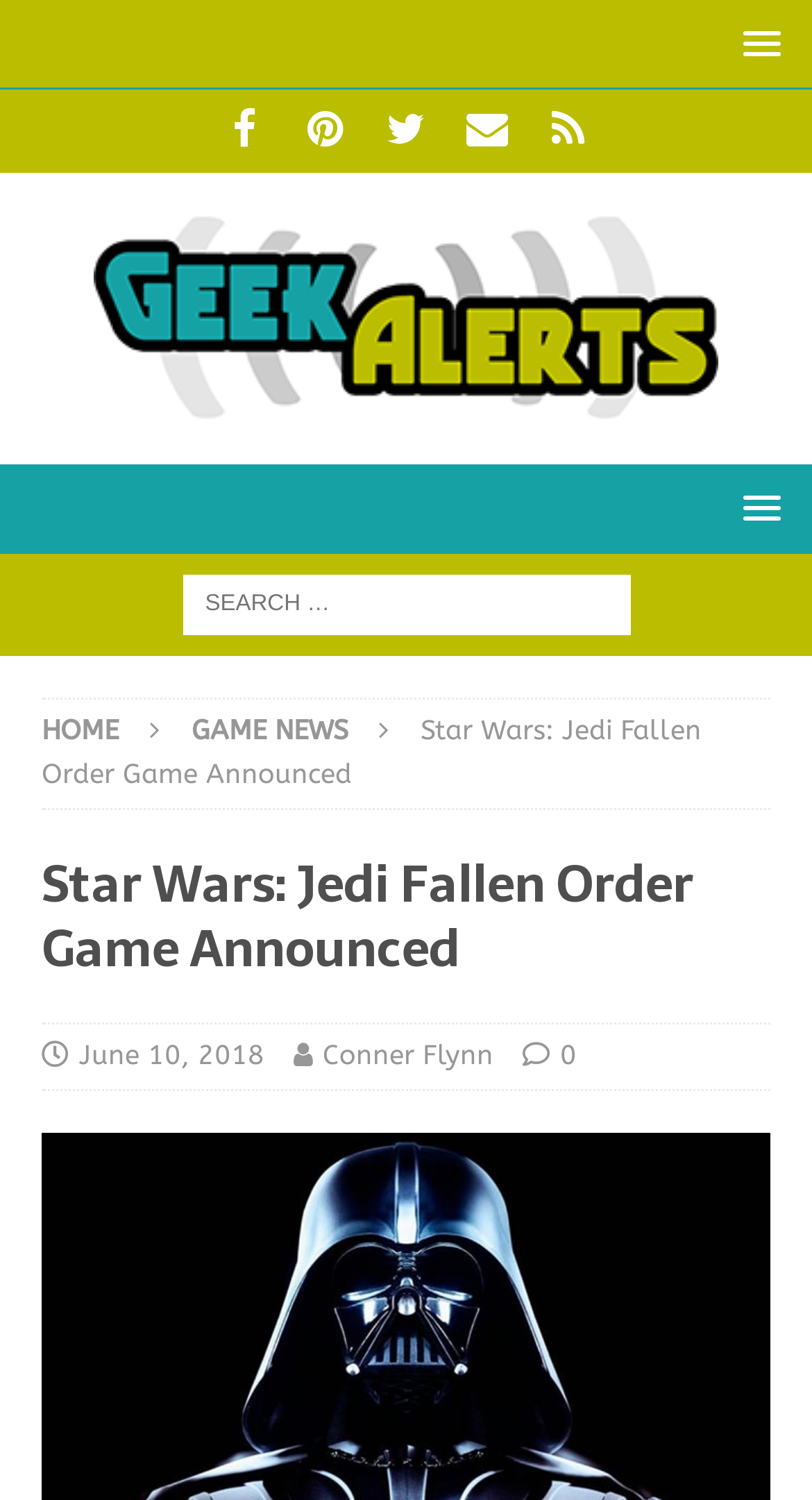Write a detailed summary of the webpage.

The webpage is about the announcement of a new Star Wars game, Star Wars: Jedi Fallen Order. At the top right corner, there are six social media links, including Facebook, Pinterest, Twitter, Newsletter, and RSS Feed, aligned horizontally. Below these links, there is a GeekAlerts logo with a link to the website.

On the top left corner, there is a menu link. Below it, there is a search bar that spans the entire width of the page, with a search box labeled "Search for:".

The main content of the webpage is divided into three sections. On the left side, there are three links: "HOME", "GAME NEWS", and a header that reads "Star Wars: Jedi Fallen Order Game Announced". This header is followed by a subheading with the date "June 10, 2018", the author's name "Conner Flynn", and a comment count of "0".

The webpage has a total of seven links, including the social media links, the GeekAlerts logo, the menu link, and the links in the main content section. There is one image on the page, which is the GeekAlerts logo.